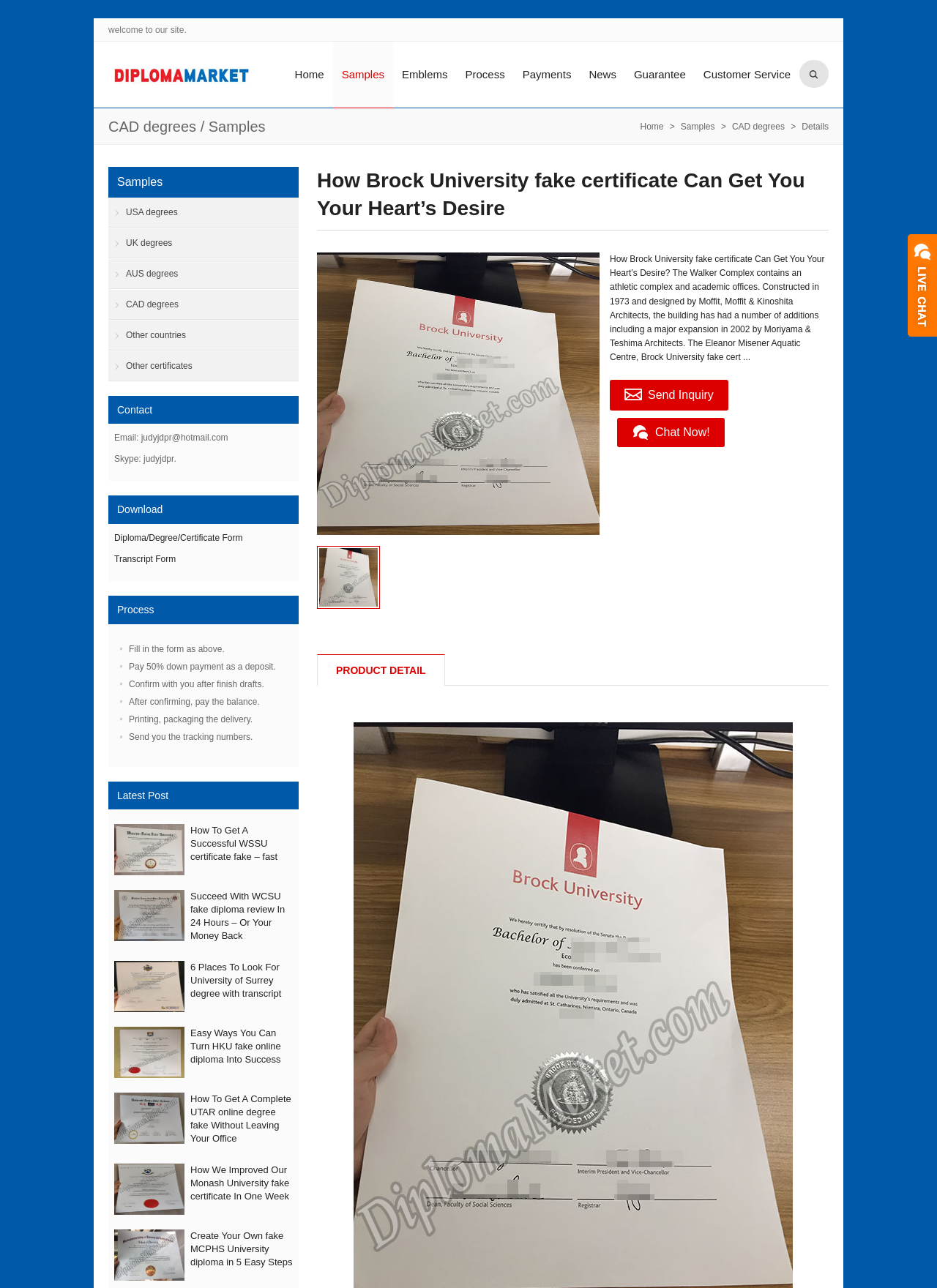What is the name of the university mentioned in the main heading?
Please provide a single word or phrase in response based on the screenshot.

Brock University